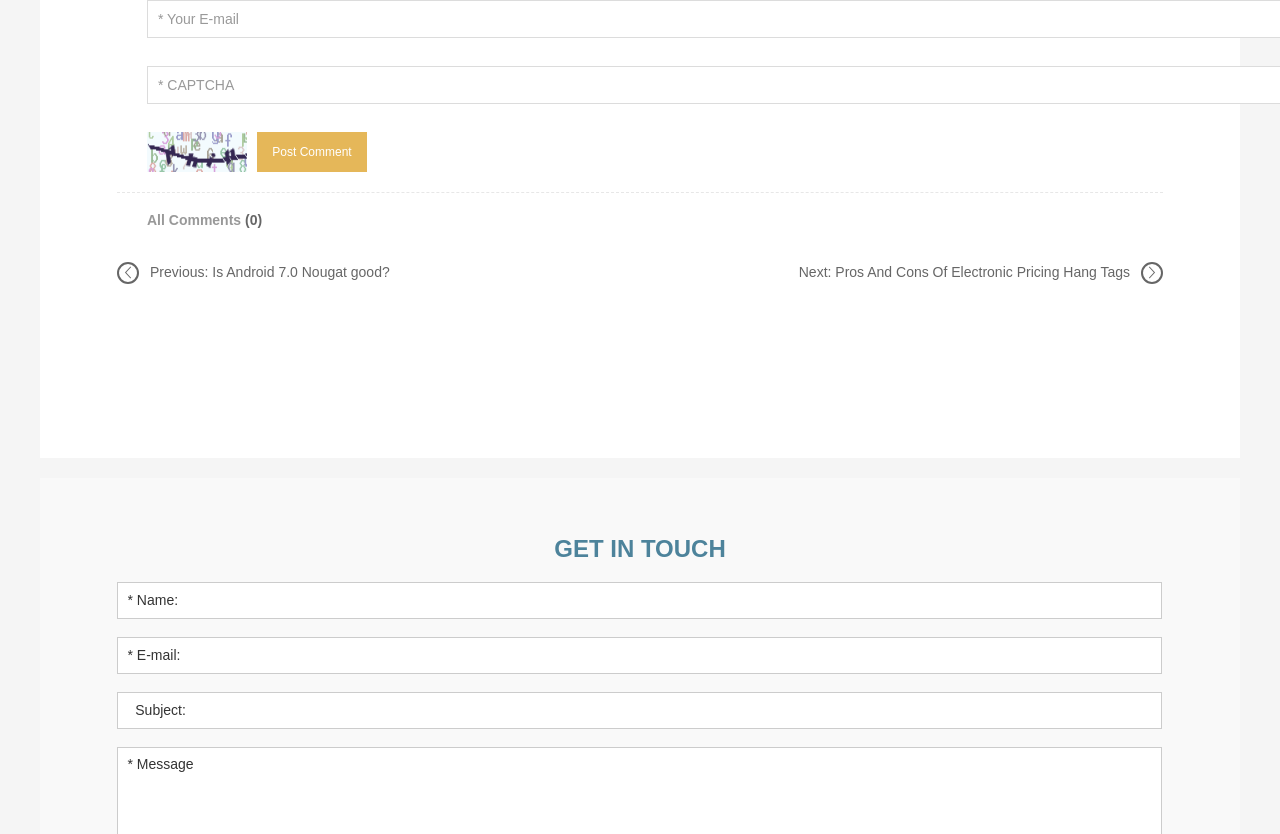What is the previous article about?
Provide a short answer using one word or a brief phrase based on the image.

Android 7.0 Nougat